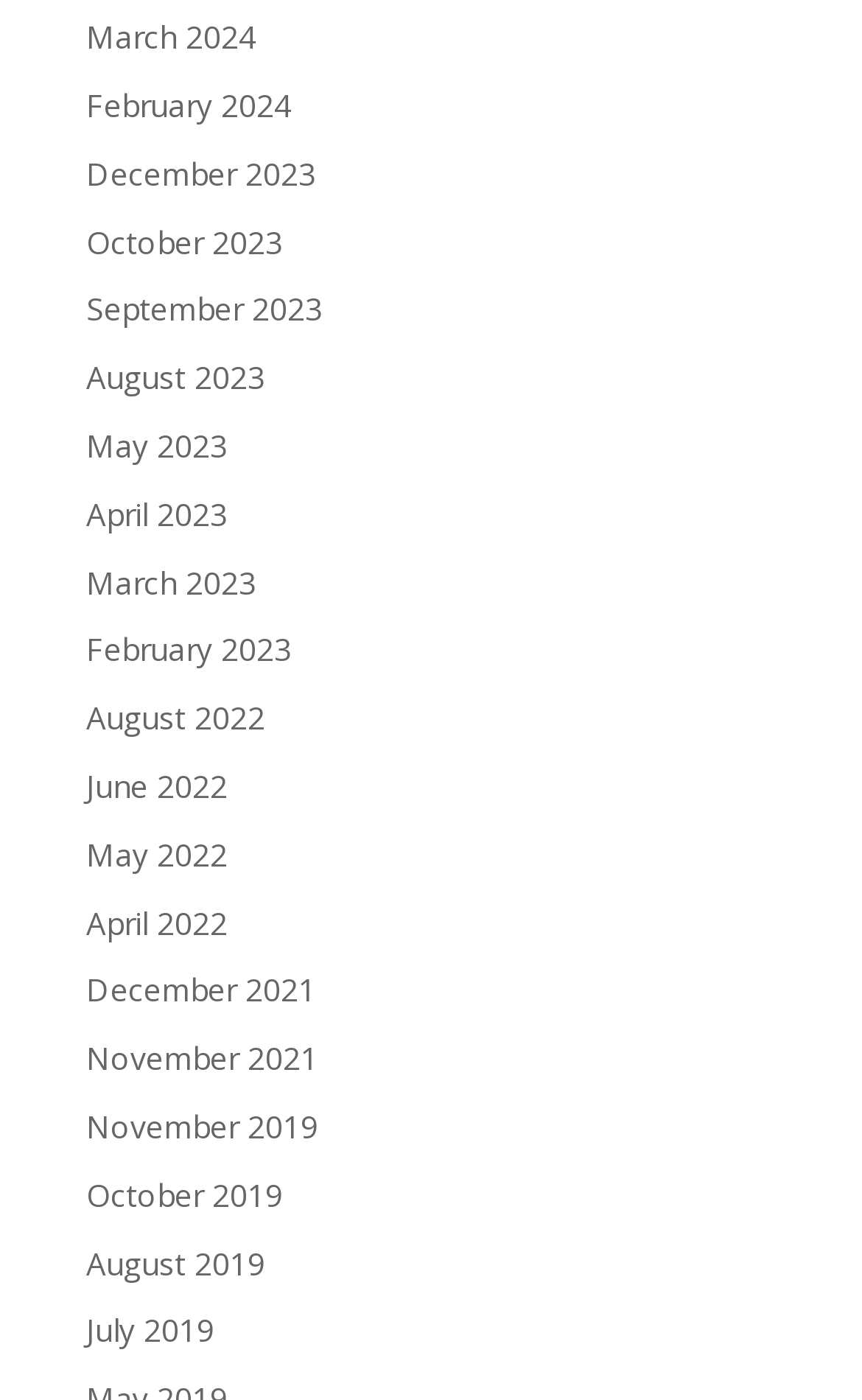Please identify the bounding box coordinates of the area that needs to be clicked to follow this instruction: "View March 2024".

[0.1, 0.011, 0.297, 0.041]